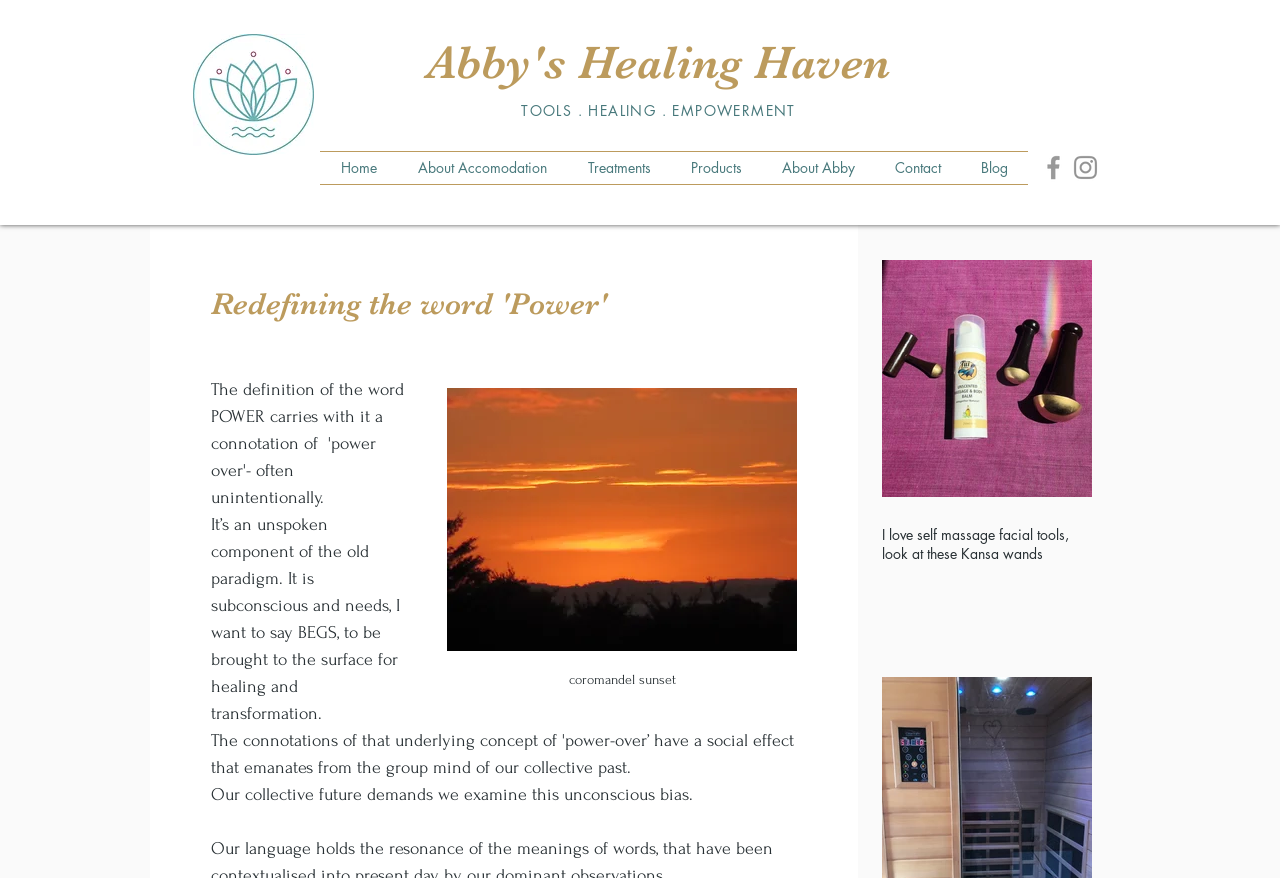Provide a short, one-word or phrase answer to the question below:
What is the topic of the article with the image of Kansa wands?

Self massage facial tools